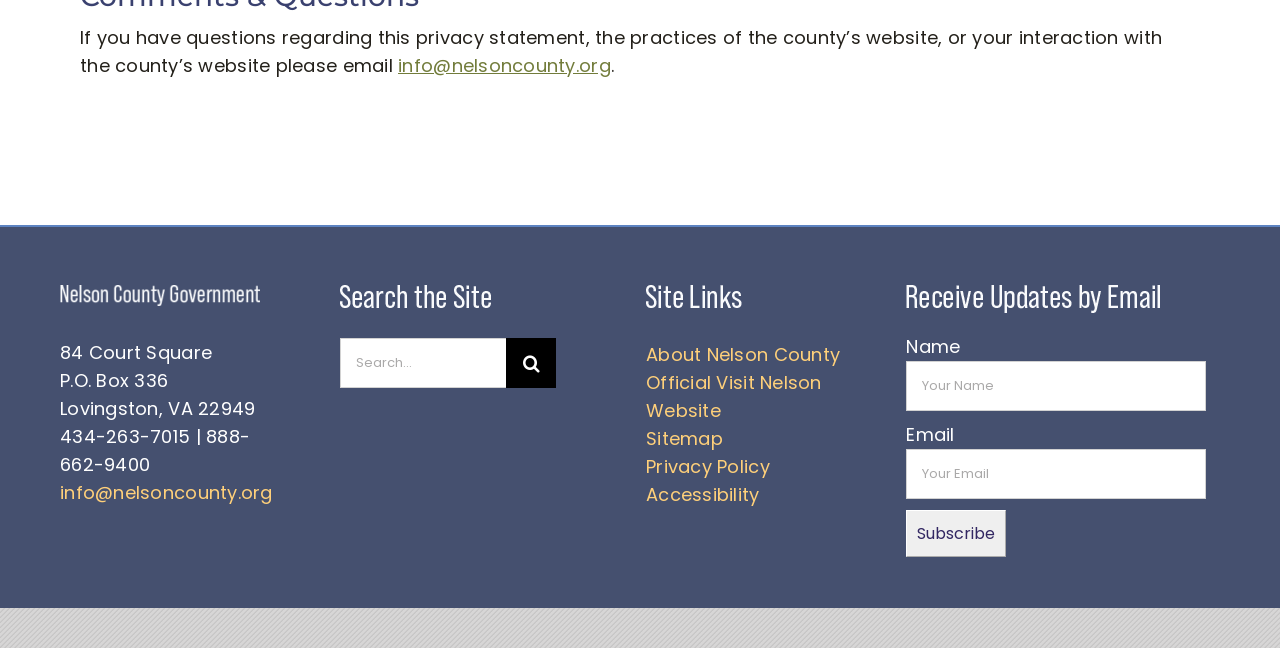What is the purpose of the search box?
Respond with a short answer, either a single word or a phrase, based on the image.

To search the website